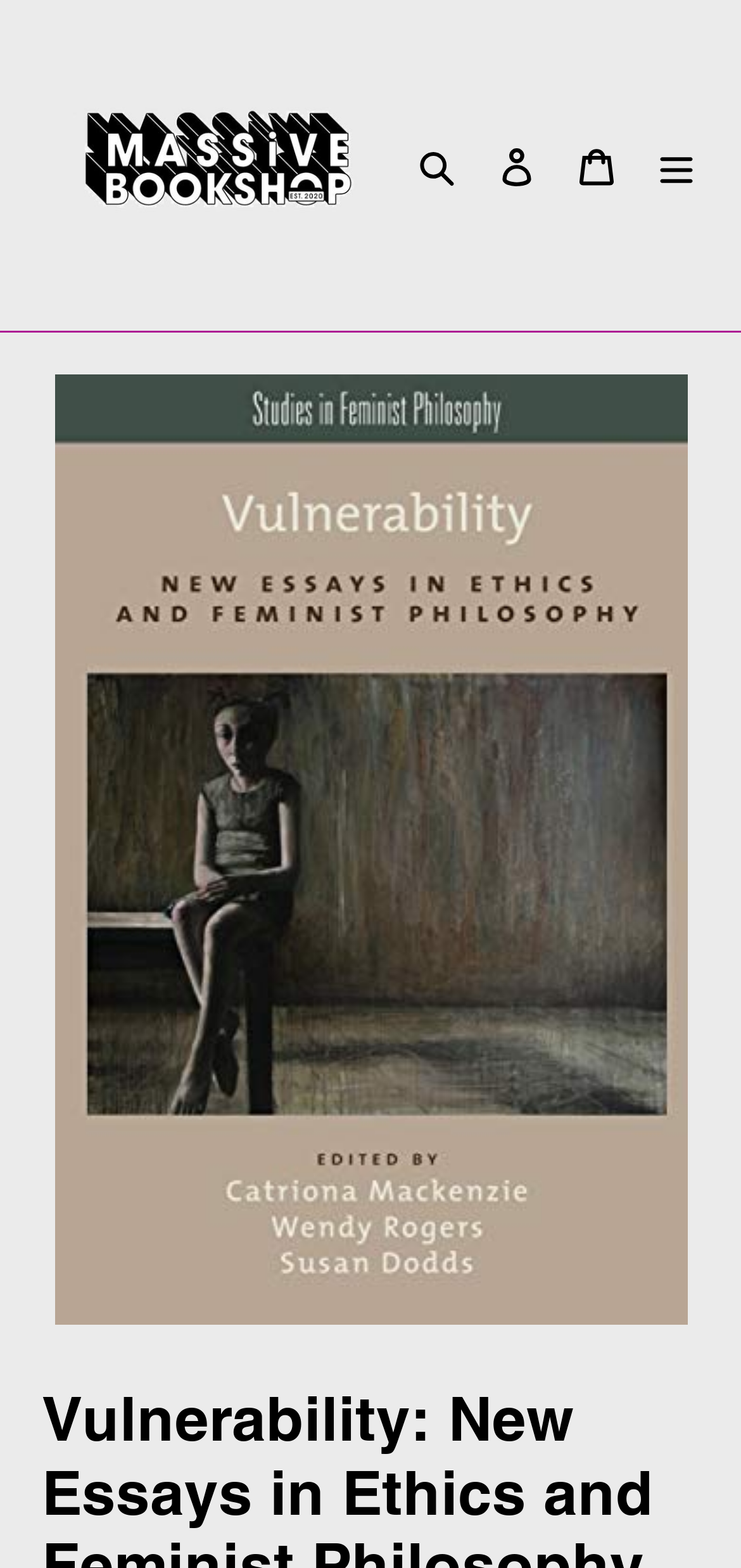Using the information in the image, give a comprehensive answer to the question: 
How many navigation links are there?

I counted the number of link elements in the top navigation bar, which are 'Log in', 'Cart', and 'Massive Bookshop', and found that there are 3 navigation links.